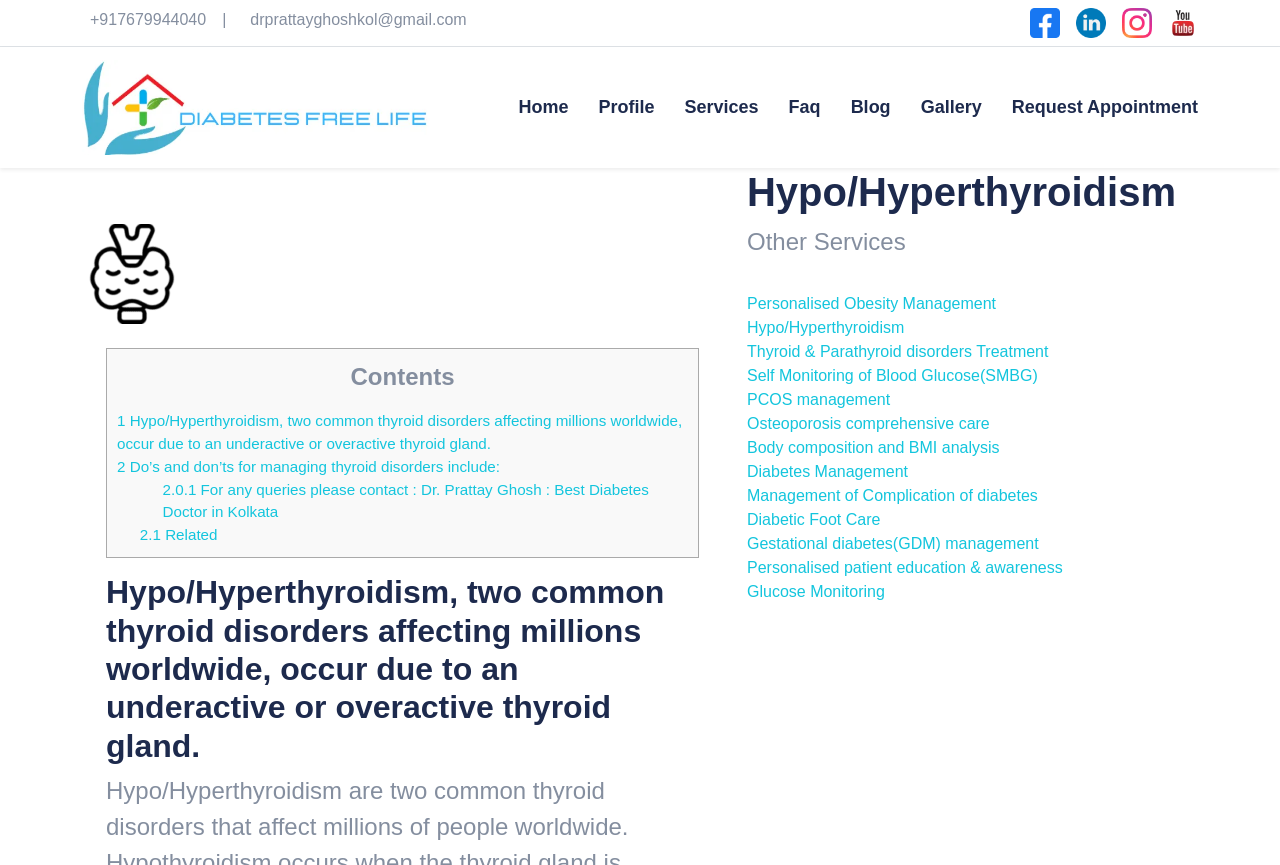Using the provided description 2.1 Related, find the bounding box coordinates for the UI element. Provide the coordinates in (top-left x, top-left y, bottom-right x, bottom-right y) format, ensuring all values are between 0 and 1.

[0.109, 0.608, 0.17, 0.628]